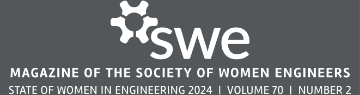Generate an elaborate description of what you see in the image.

The image displays the header section of the "Society of Women Engineers" magazine, prominently featuring the organization's logo alongside the stylized initials "swe." Below the logo, the title reads "MAGAZINE OF THE SOCIETY OF WOMEN ENGINEERS," emphasizing its affiliation with this important professional group. Further down, it notes the publication's focus, stating "STATE OF WOMEN IN ENGINEERING 2024" and specifying "VOLUME 70 | NUMBER 2," indicating the magazine's ongoing series and current issue. The overall design is sleek and modern, reflecting the magazine's commitment to celebrating and advancing the role of women in the engineering field.